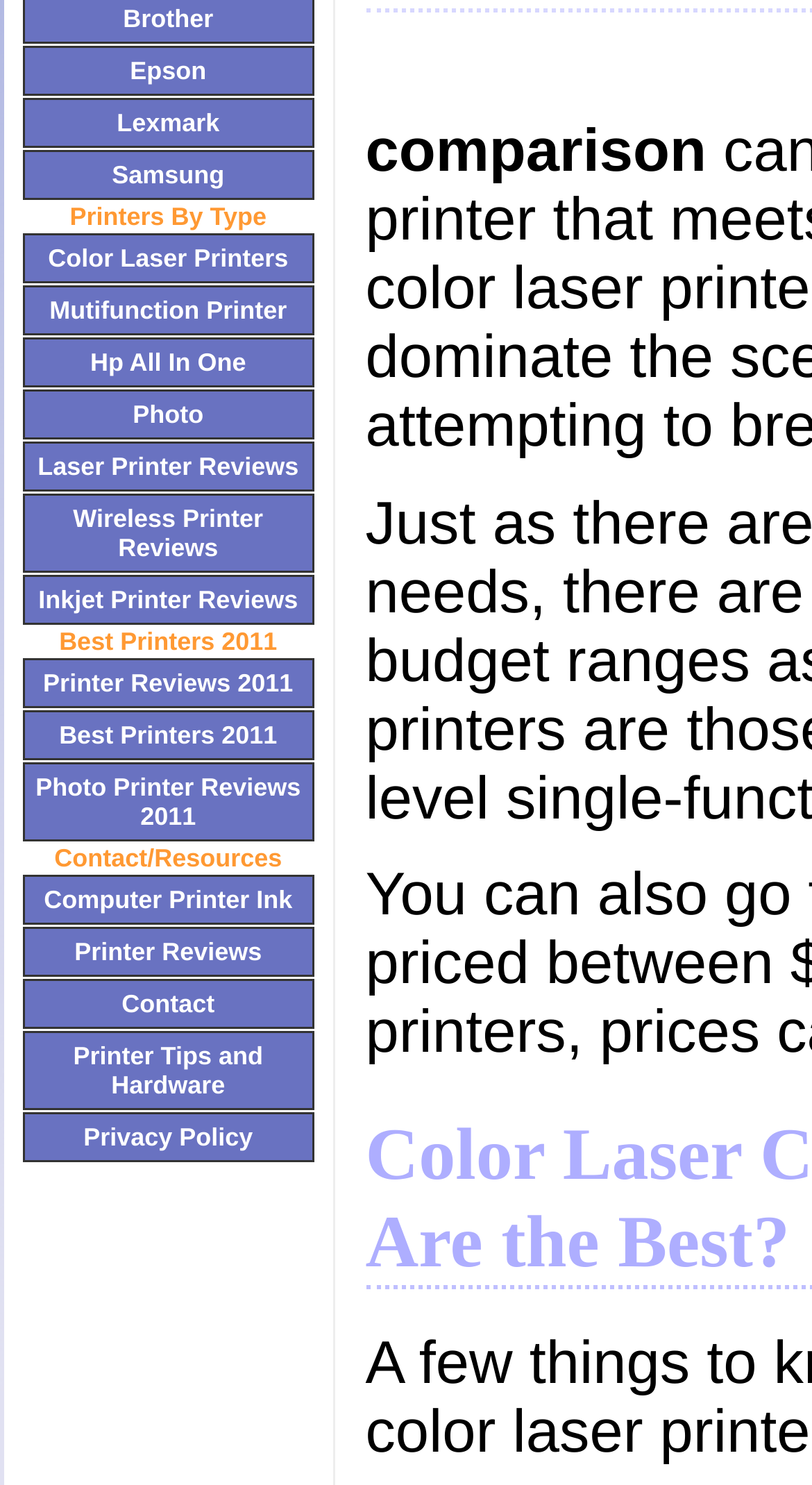Highlight the bounding box of the UI element that corresponds to this description: "Epson".

[0.028, 0.031, 0.387, 0.065]